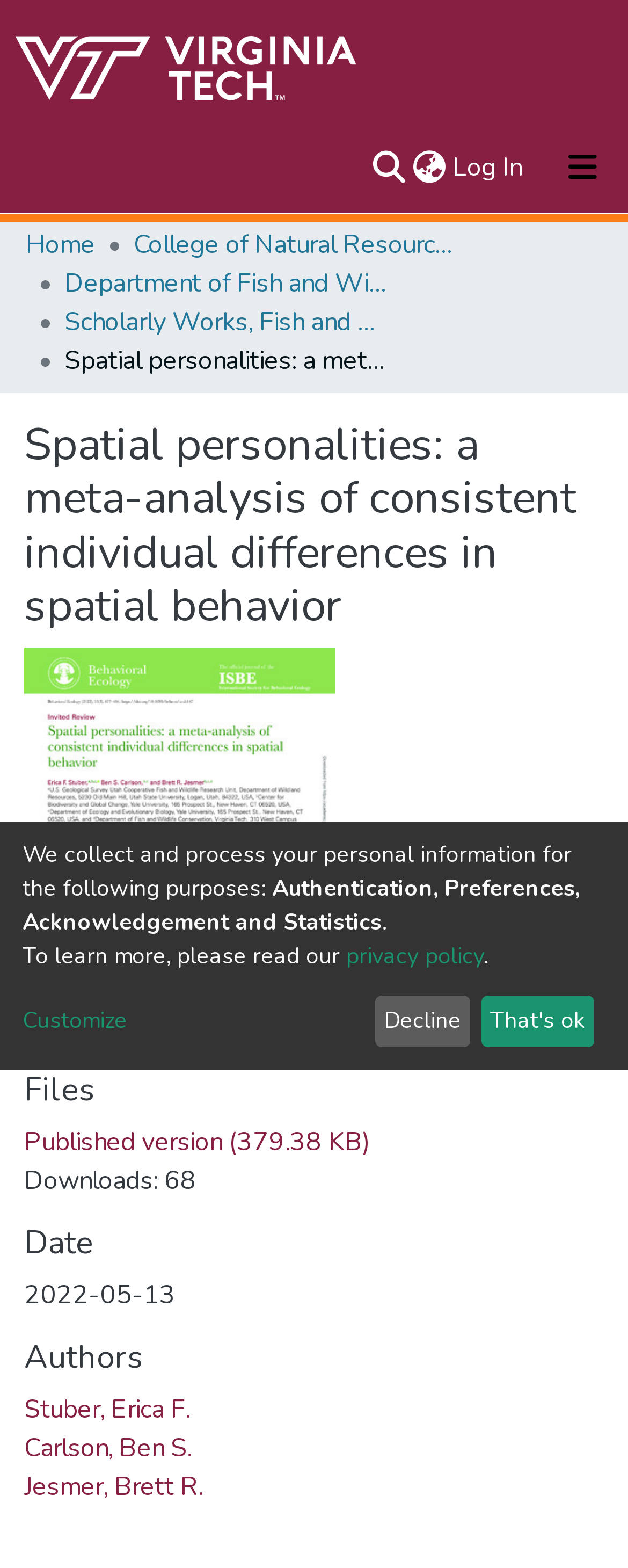How many downloads does the published version have?
Provide an in-depth and detailed answer to the question.

I found the answer by looking at the StaticText element with the text 'Downloads: 68' and inferred that it is the number of downloads for the published version.